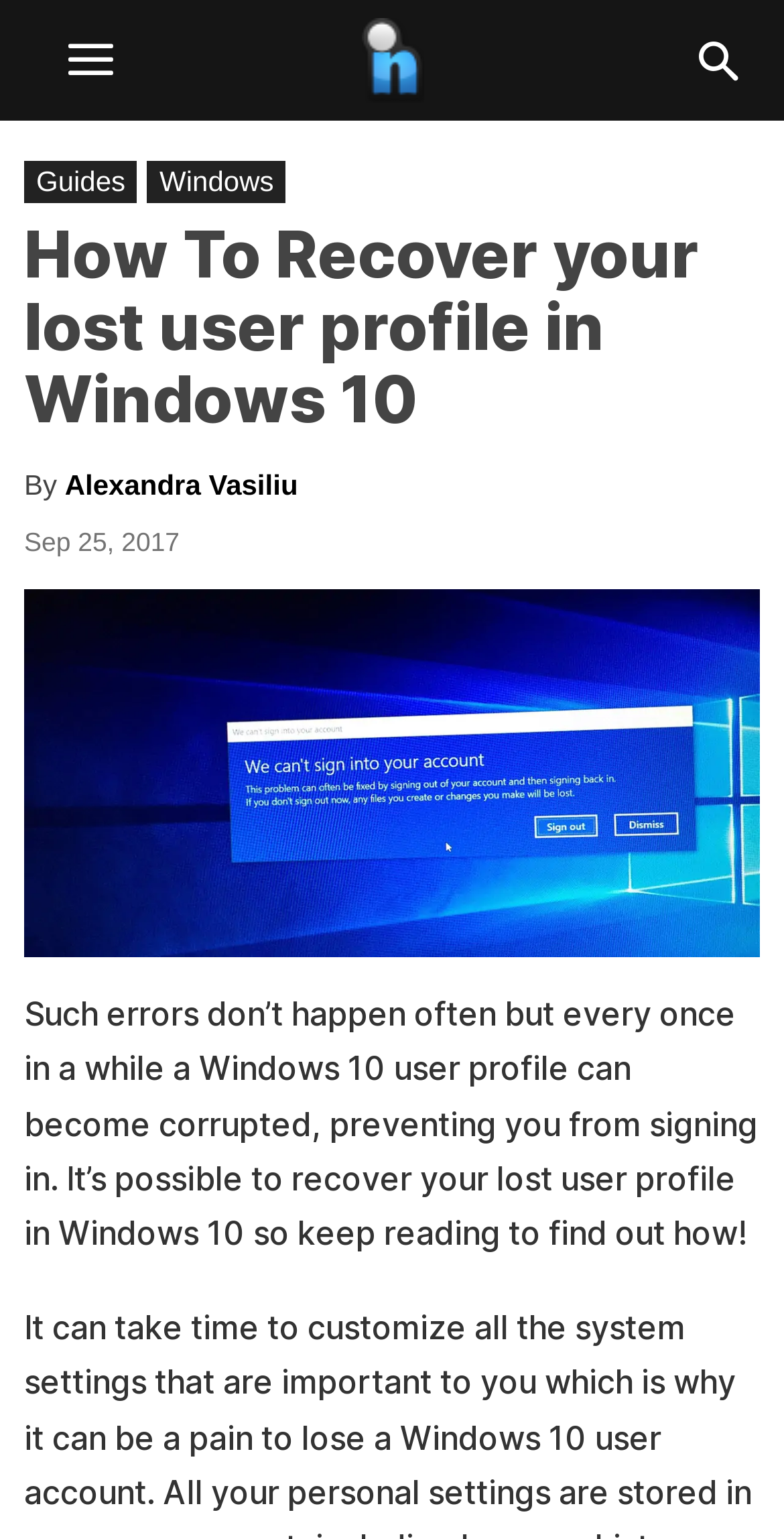What is the topic of the webpage?
Please provide a comprehensive answer based on the details in the screenshot.

Based on the webpage content, specifically the header and the introductory text, it is clear that the topic of the webpage is about recovering a lost user profile in Windows 10.